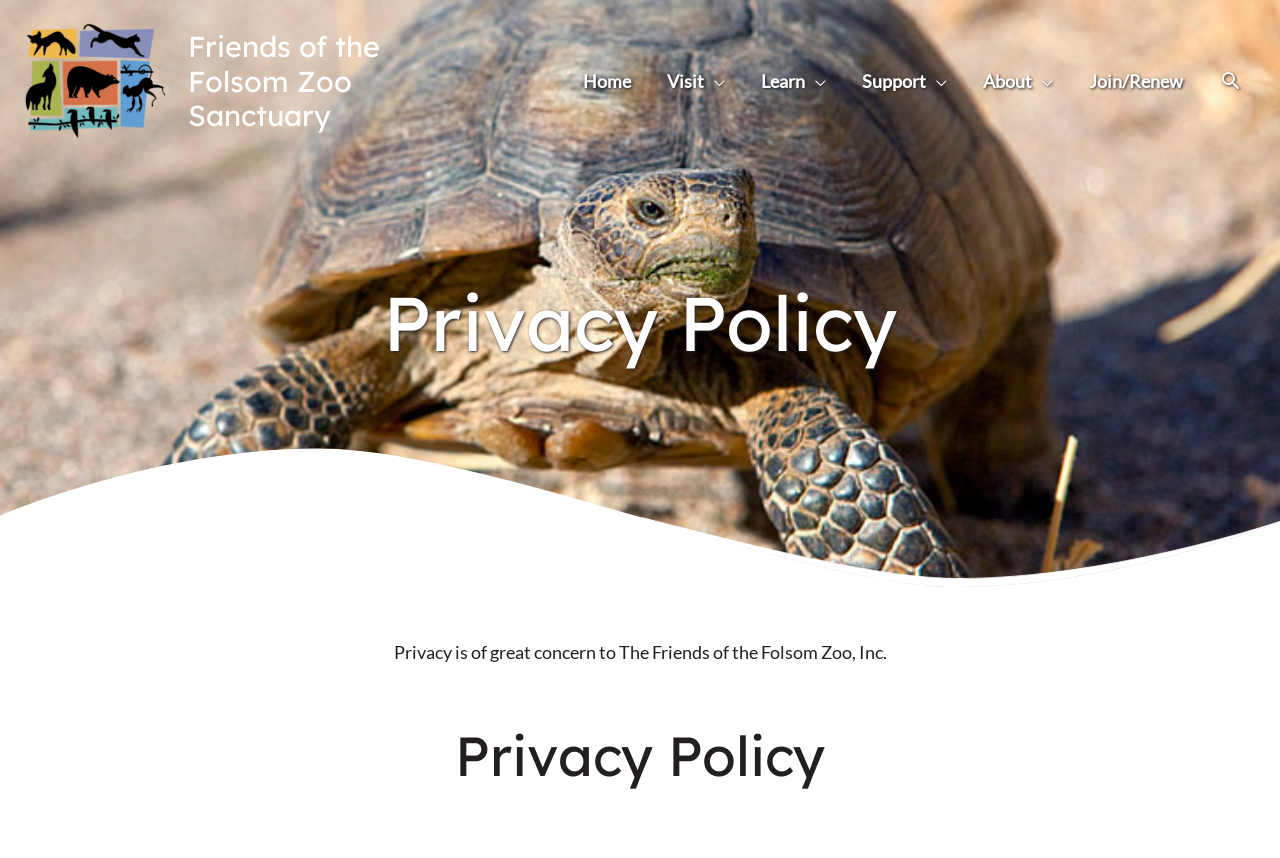Pinpoint the bounding box coordinates of the element that must be clicked to accomplish the following instruction: "search". The coordinates should be in the format of four float numbers between 0 and 1, i.e., [left, top, right, bottom].

[0.952, 0.081, 0.97, 0.108]